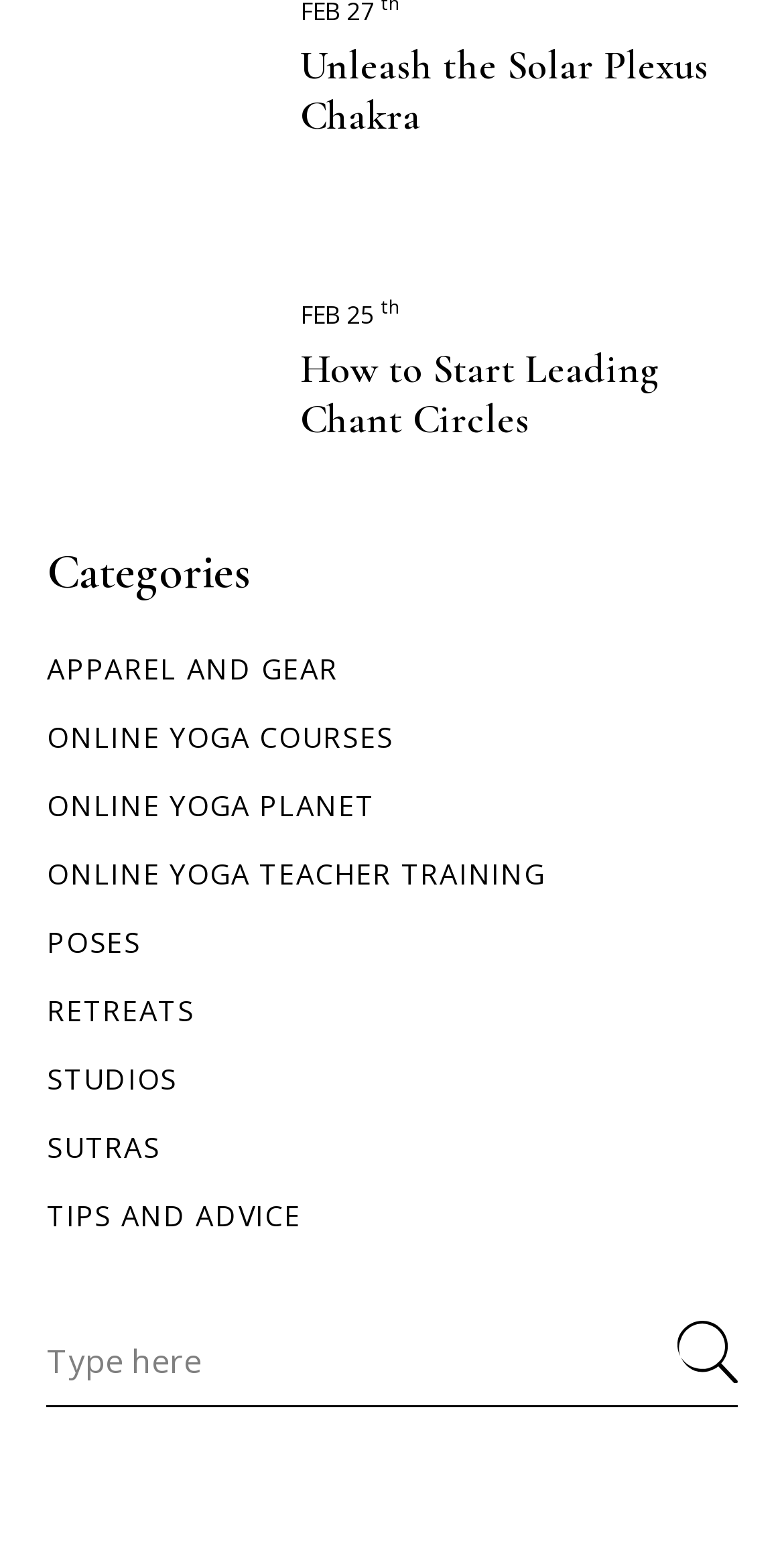Please answer the following question using a single word or phrase: 
What is the topic of the second article?

How to Start Leading Chant Circles